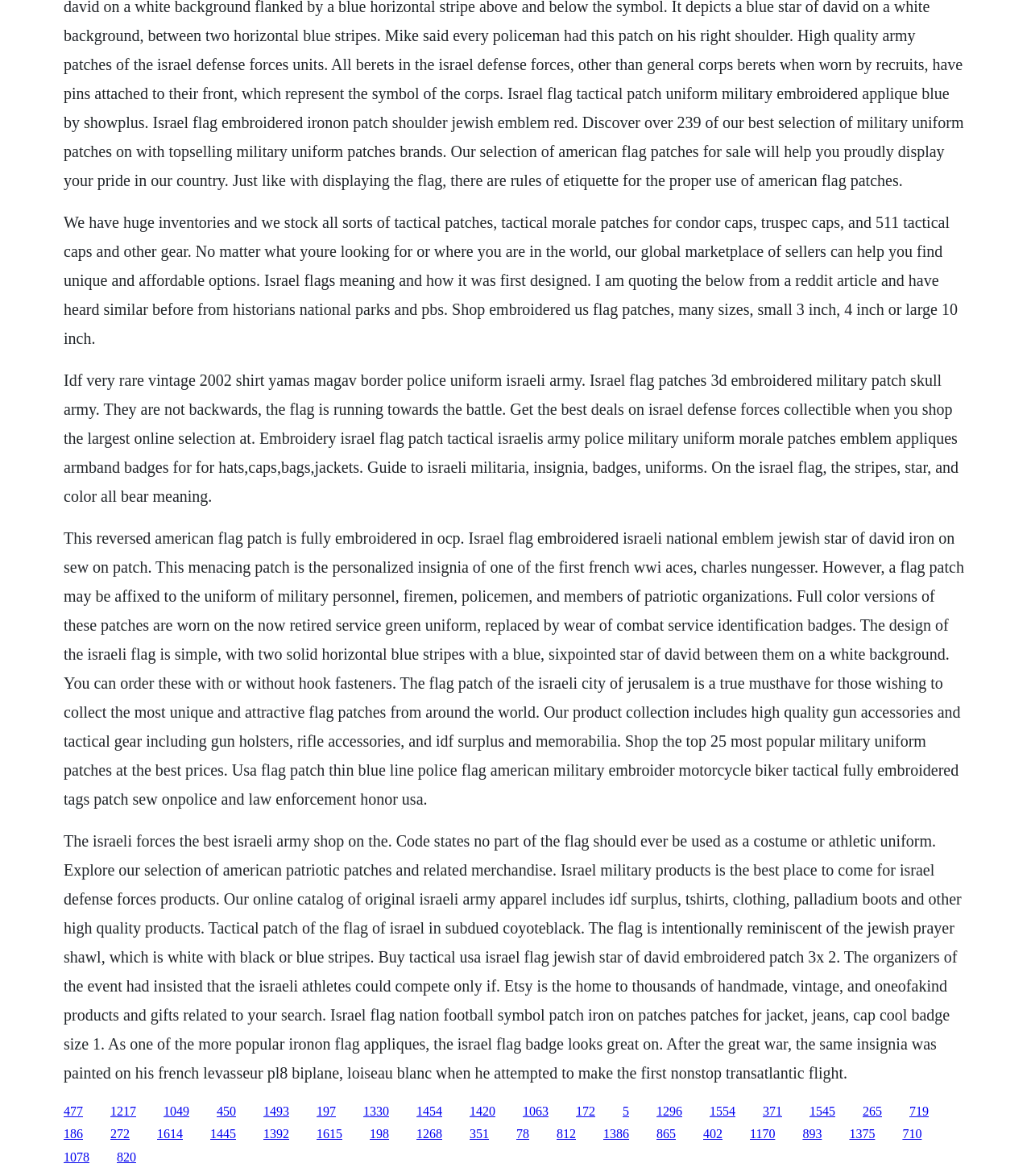Please find the bounding box coordinates of the section that needs to be clicked to achieve this instruction: "Explore American patriotic patches".

[0.107, 0.939, 0.132, 0.95]